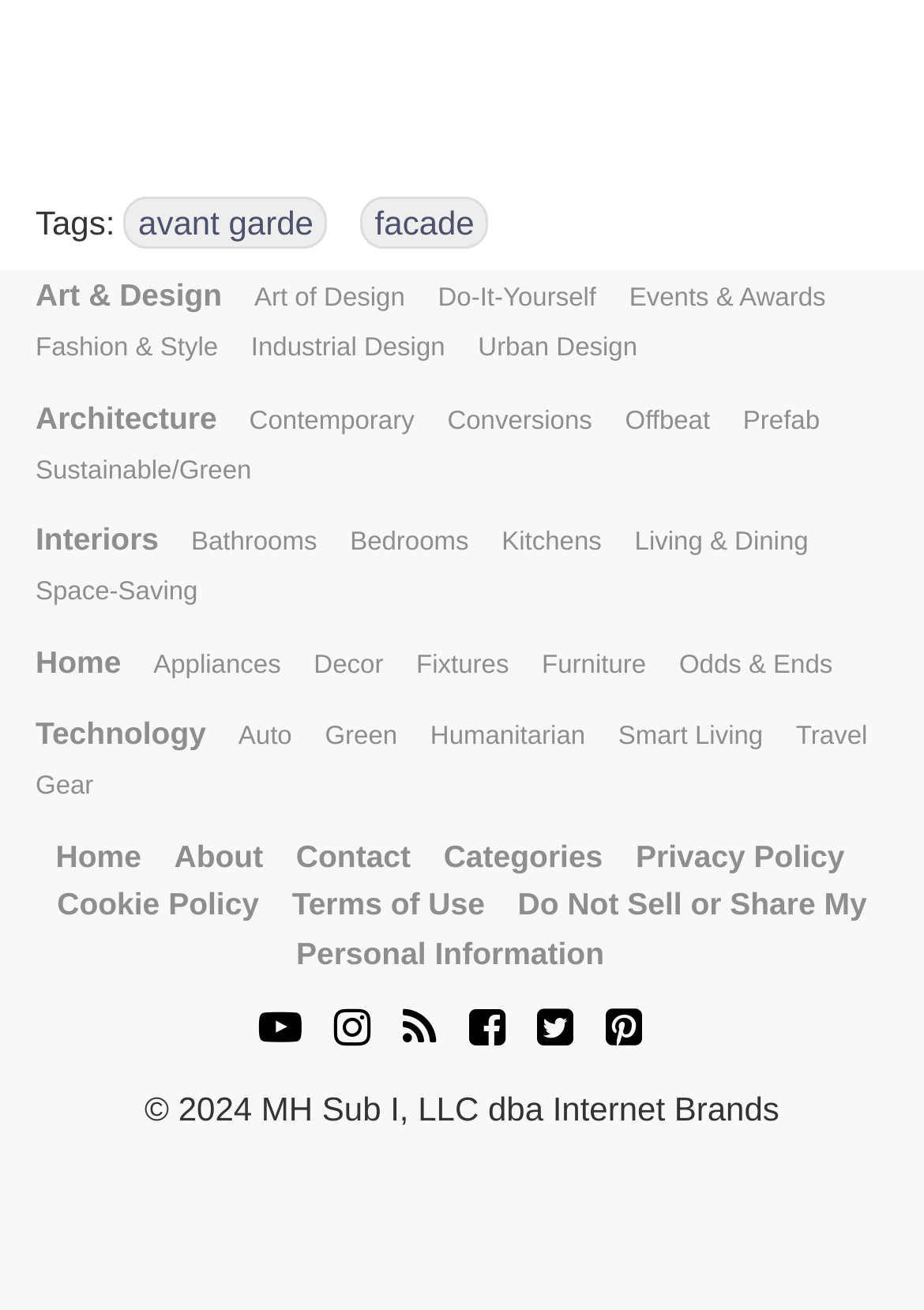Please find the bounding box coordinates of the element's region to be clicked to carry out this instruction: "Read about 'Architecture'".

[0.038, 0.305, 0.244, 0.332]